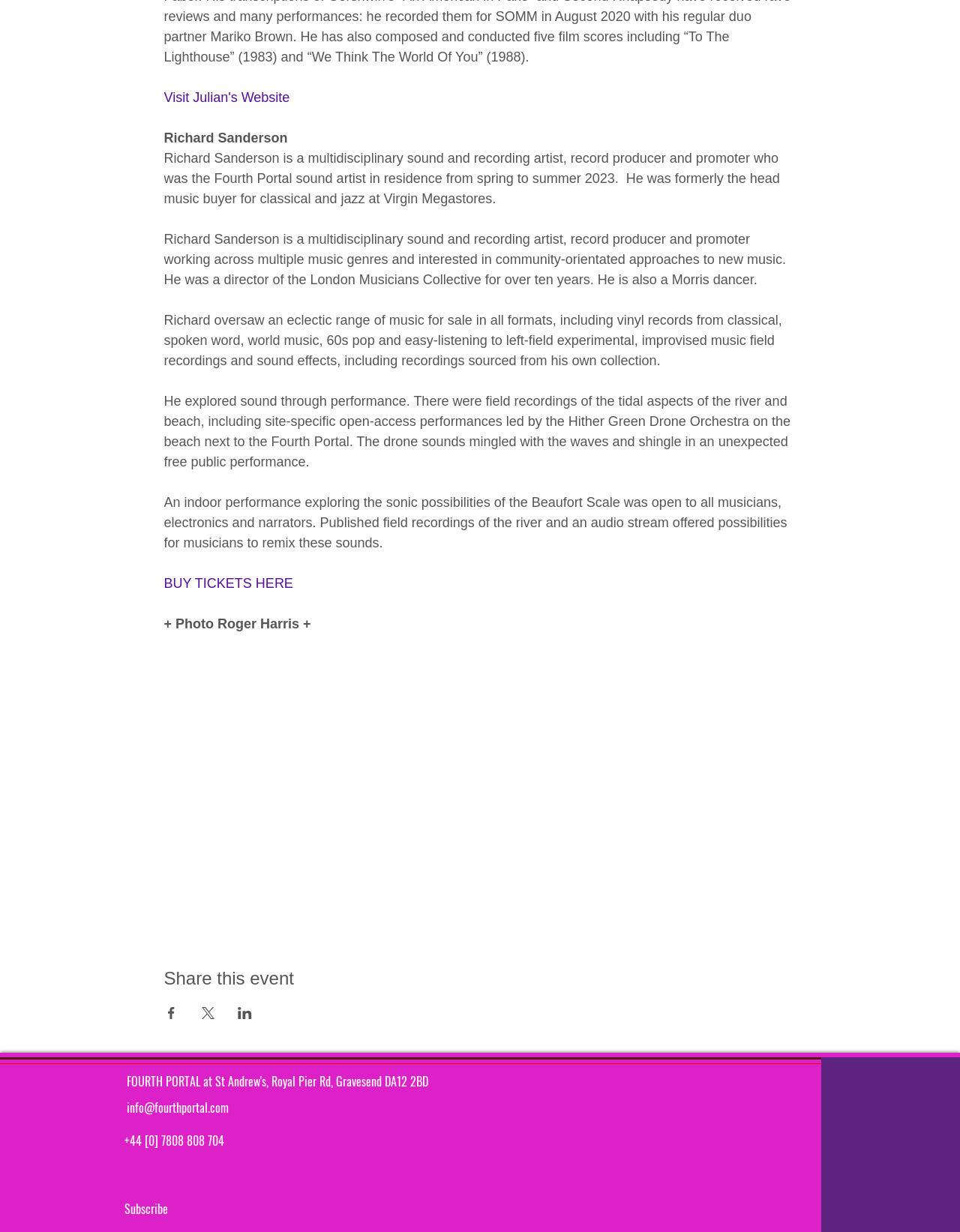Given the description of the UI element: "aria-label="Instagram"", predict the bounding box coordinates in the form of [left, top, right, bottom], with each value being a float between 0 and 1.

[0.13, 0.945, 0.148, 0.96]